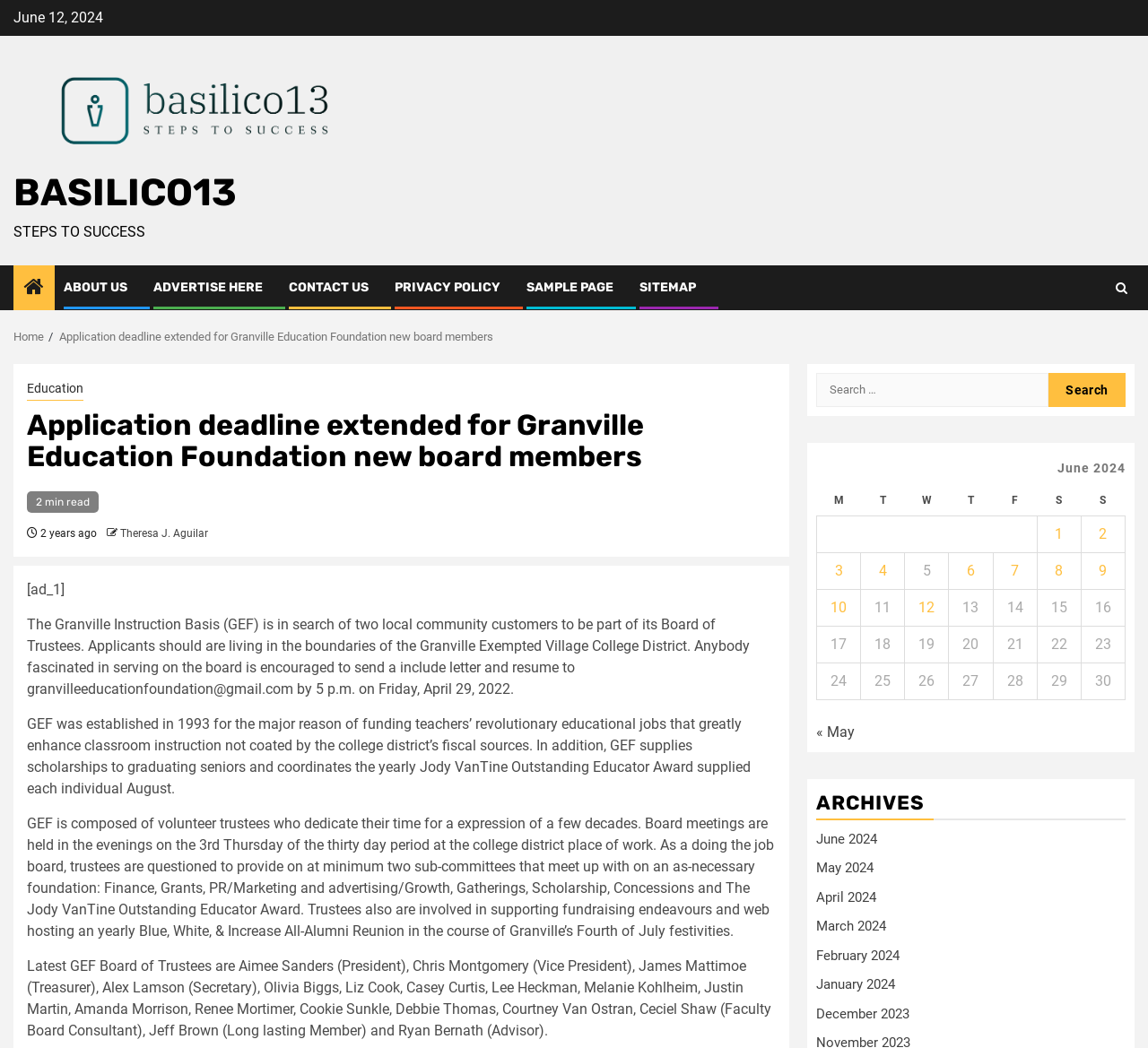Provide the bounding box coordinates for the area that should be clicked to complete the instruction: "Click the 'ABOUT US' link".

[0.055, 0.267, 0.111, 0.282]